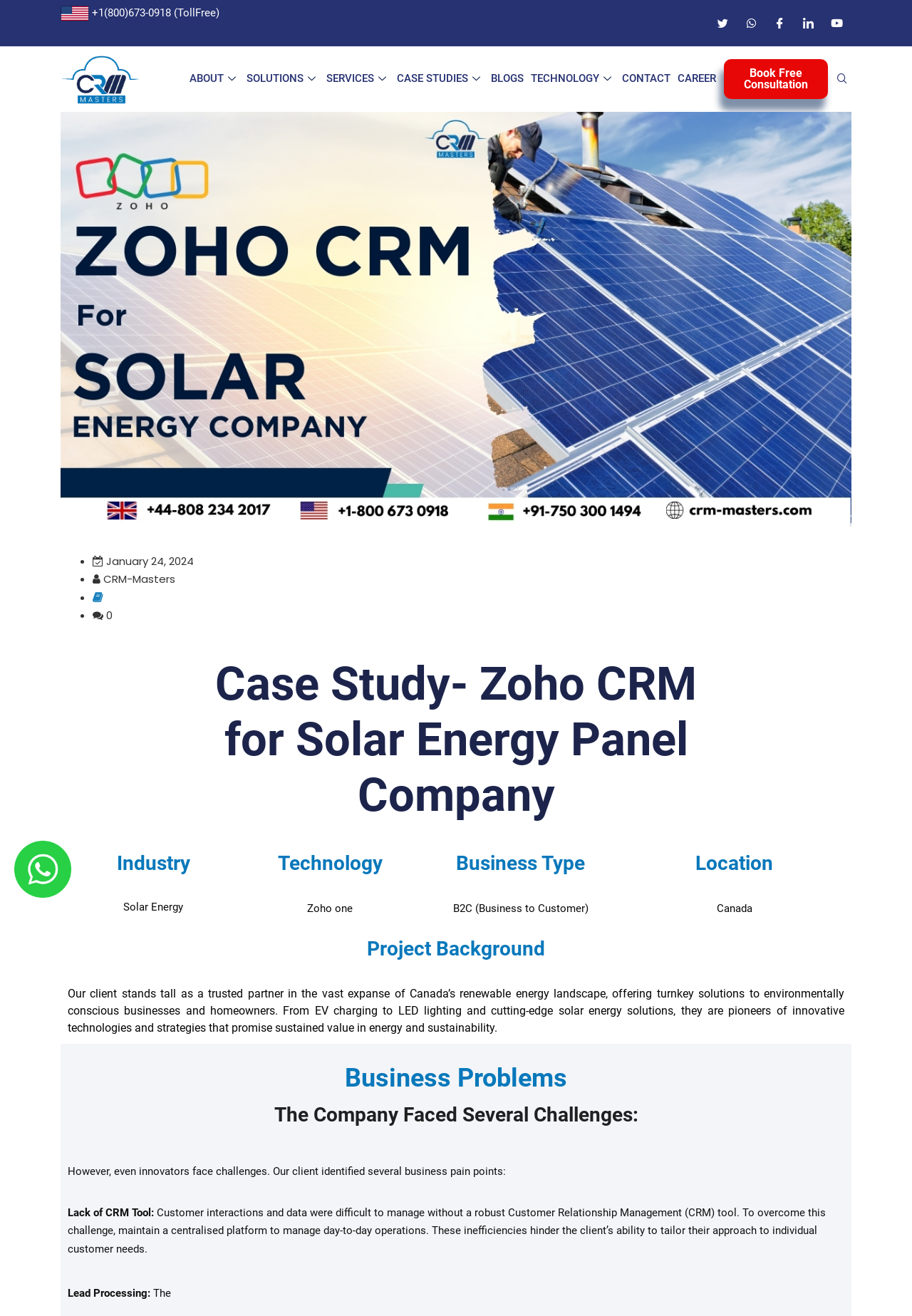With reference to the screenshot, provide a detailed response to the question below:
What is the location of the company in the case study?

I found the answer by looking at the section with the heading 'Location' and saw that the static text next to it says 'Canada'.